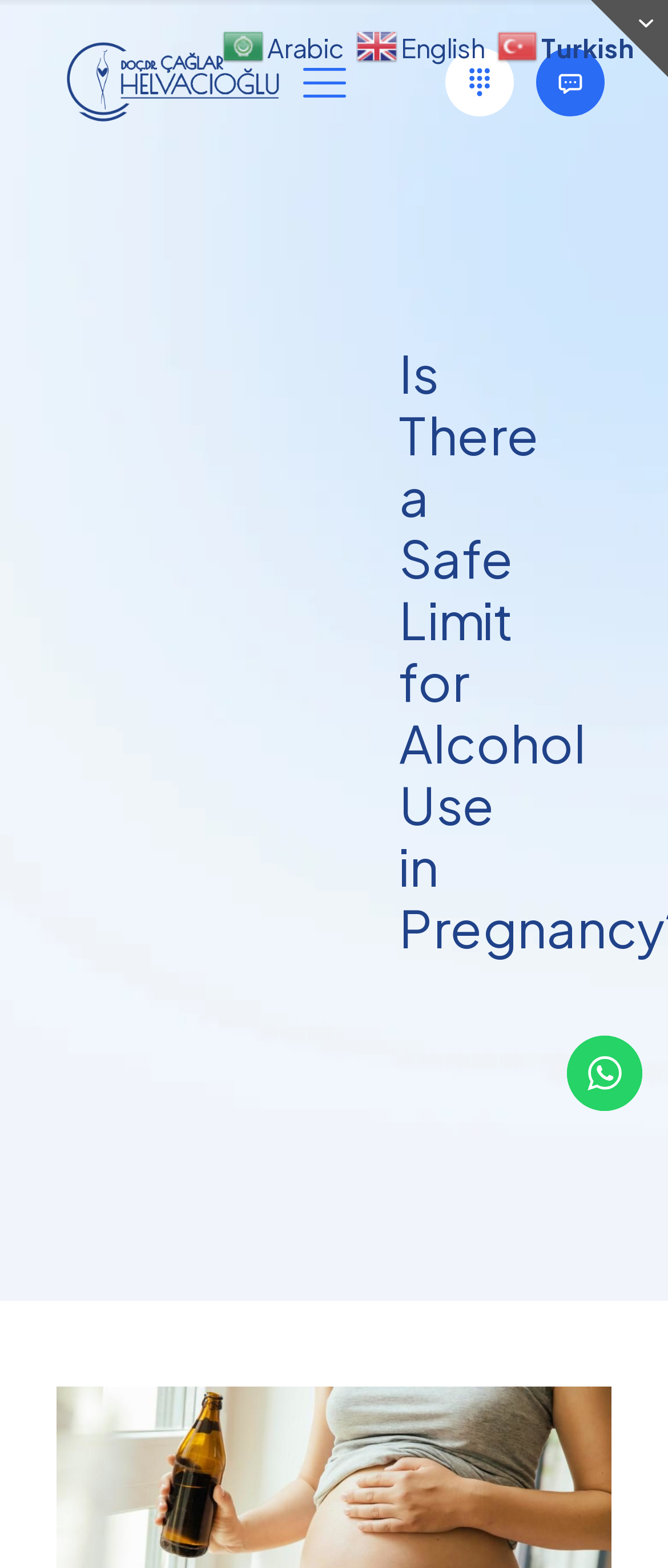Provide a short, one-word or phrase answer to the question below:
How many images are there on the webpage?

6